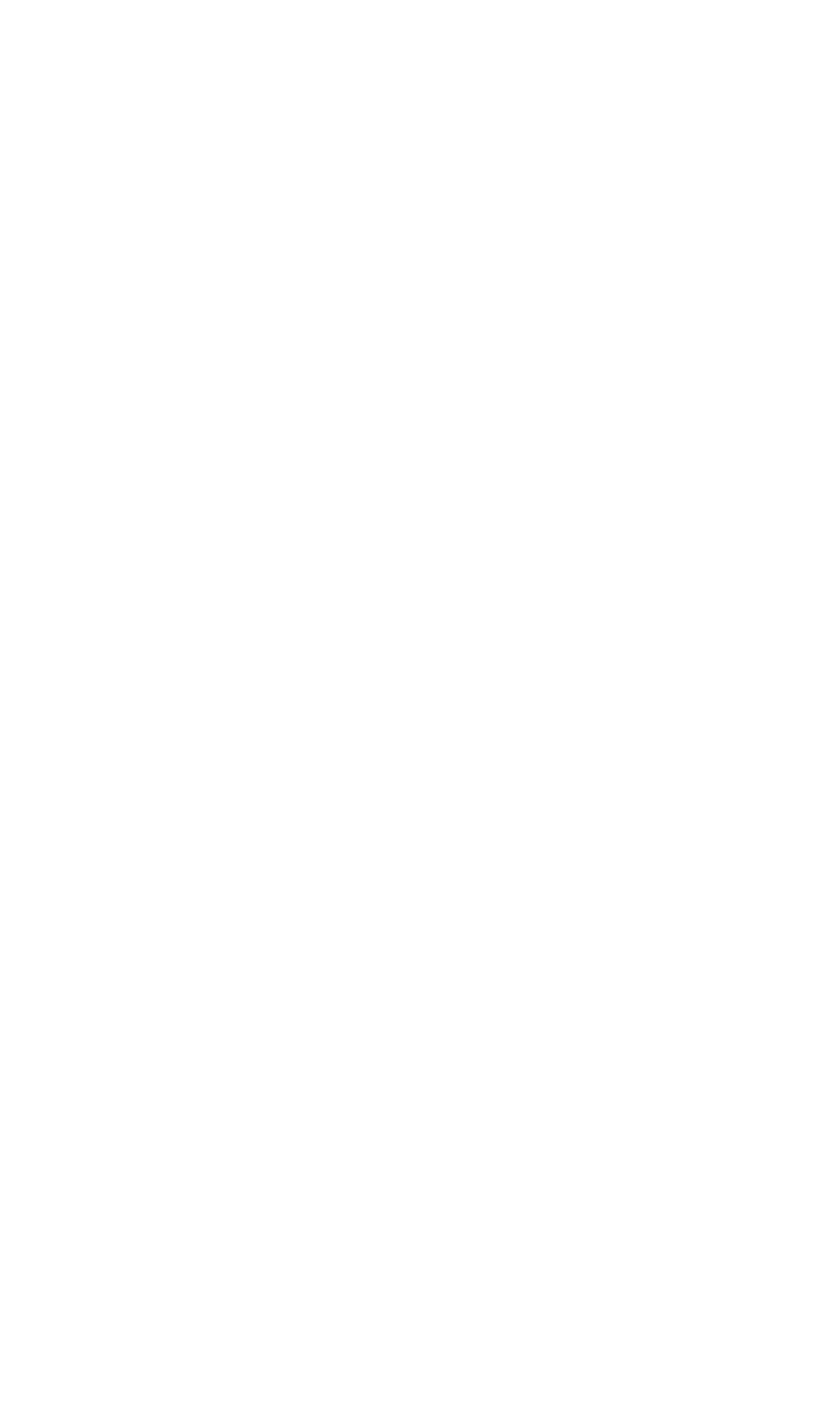Please examine the image and answer the question with a detailed explanation:
What is the schedule for Mondays?

I found the schedule for Mondays by looking at the list of days and times. The list marker '•' is followed by the text 'Mondays 7:30 pm:', which indicates the schedule for Mondays.